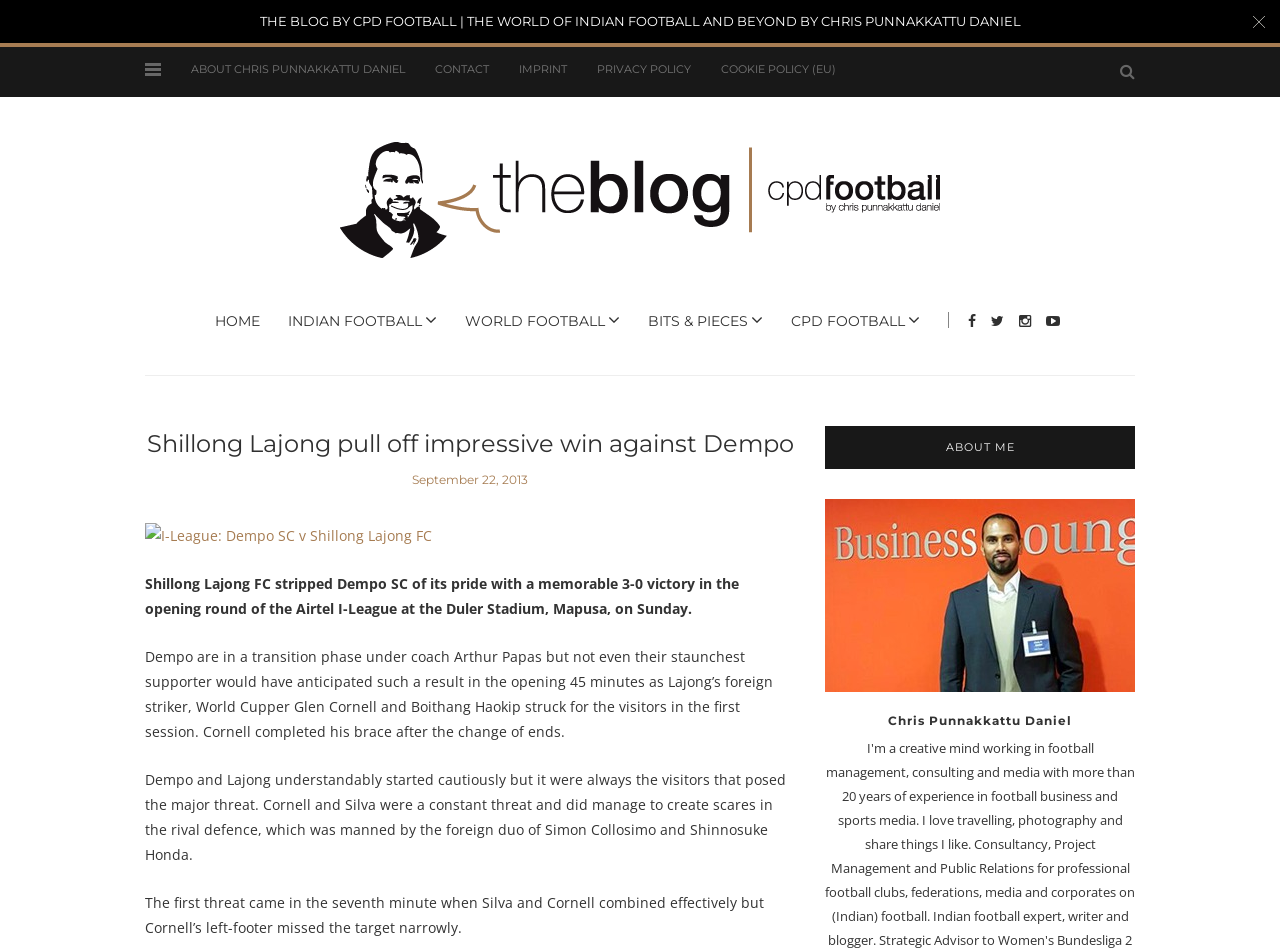Please mark the clickable region by giving the bounding box coordinates needed to complete this instruction: "Click the 'HOME' link".

[0.168, 0.328, 0.203, 0.347]